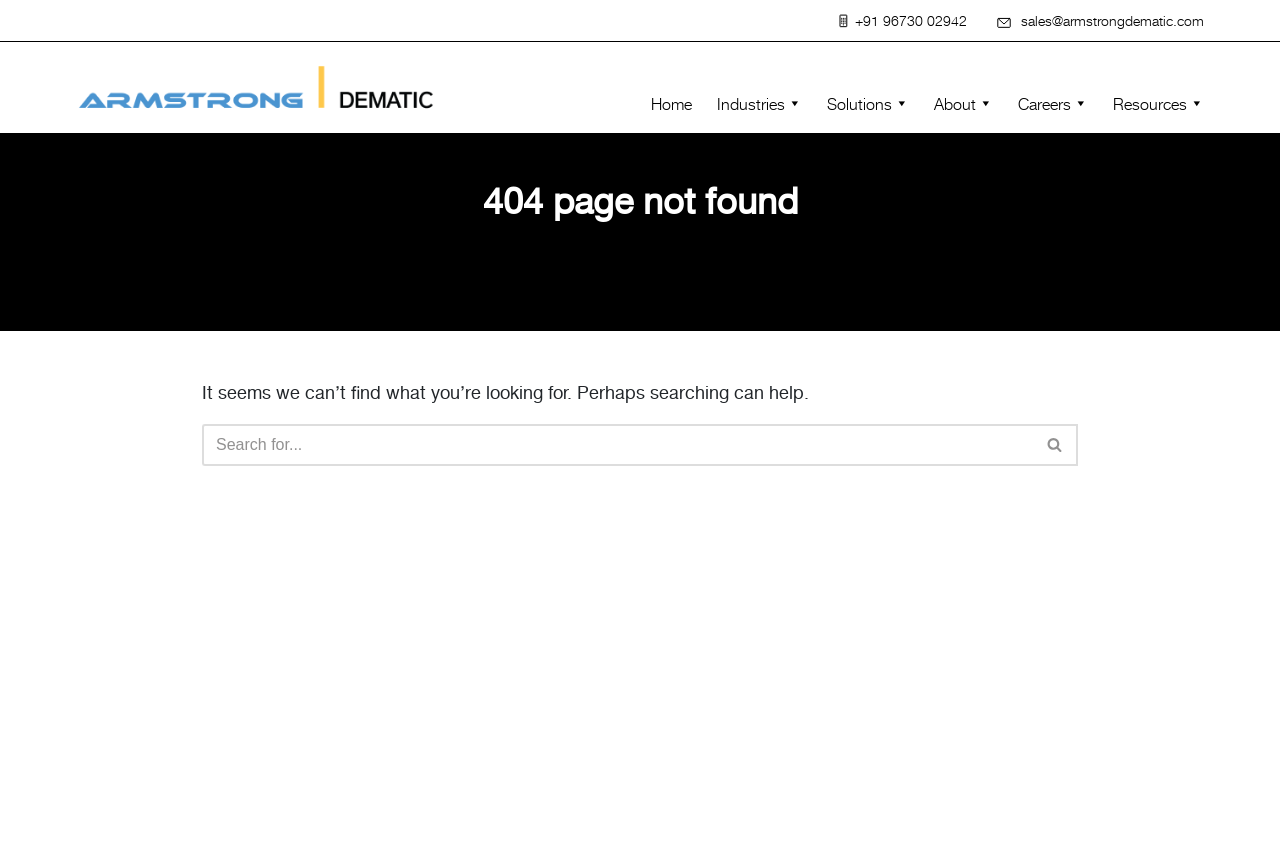Please locate the bounding box coordinates of the element's region that needs to be clicked to follow the instruction: "send an email to sales". The bounding box coordinates should be provided as four float numbers between 0 and 1, i.e., [left, top, right, bottom].

[0.798, 0.012, 0.941, 0.037]